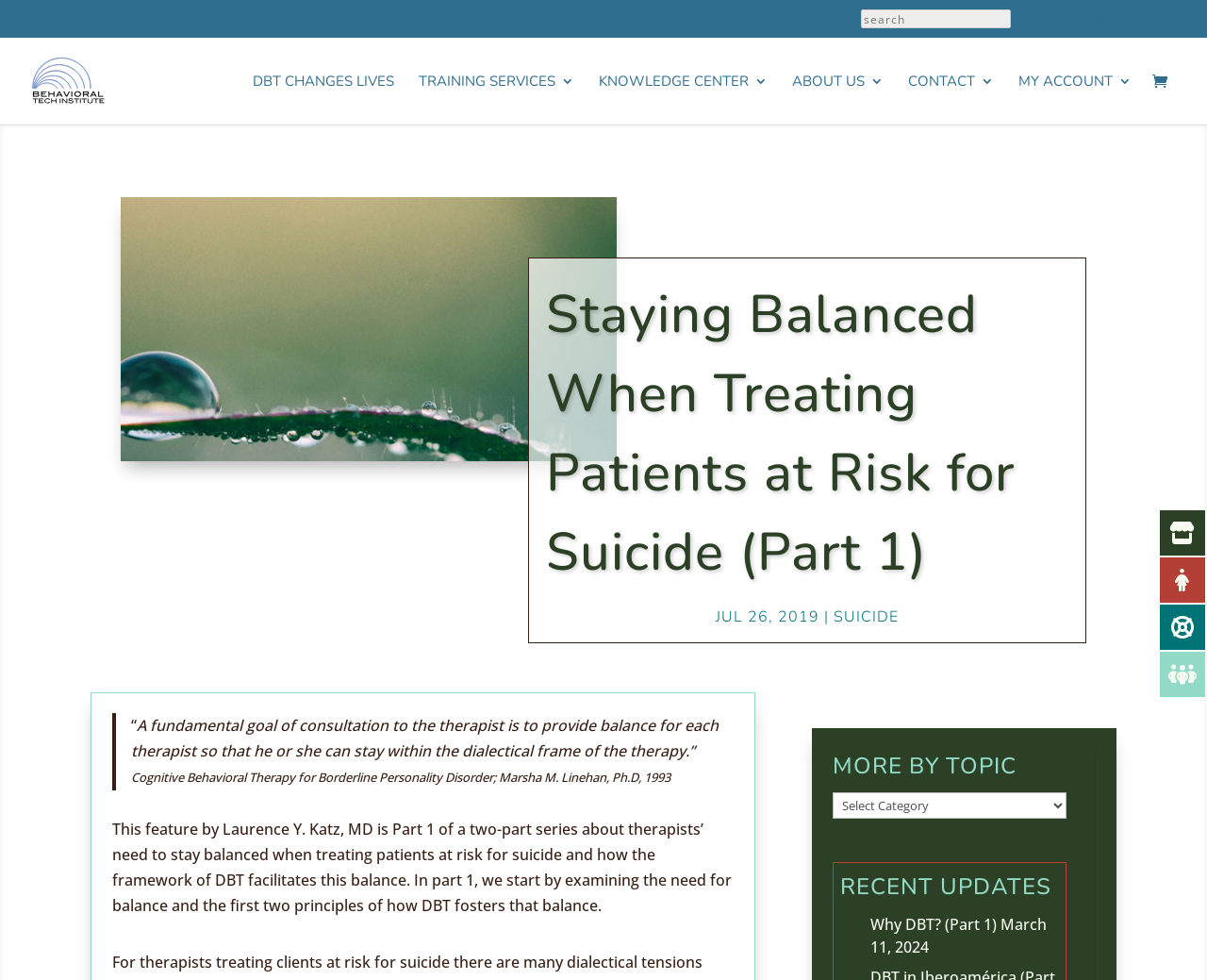Identify the bounding box coordinates of the part that should be clicked to carry out this instruction: "read more about DBT CHANGES LIVES".

[0.209, 0.076, 0.327, 0.127]